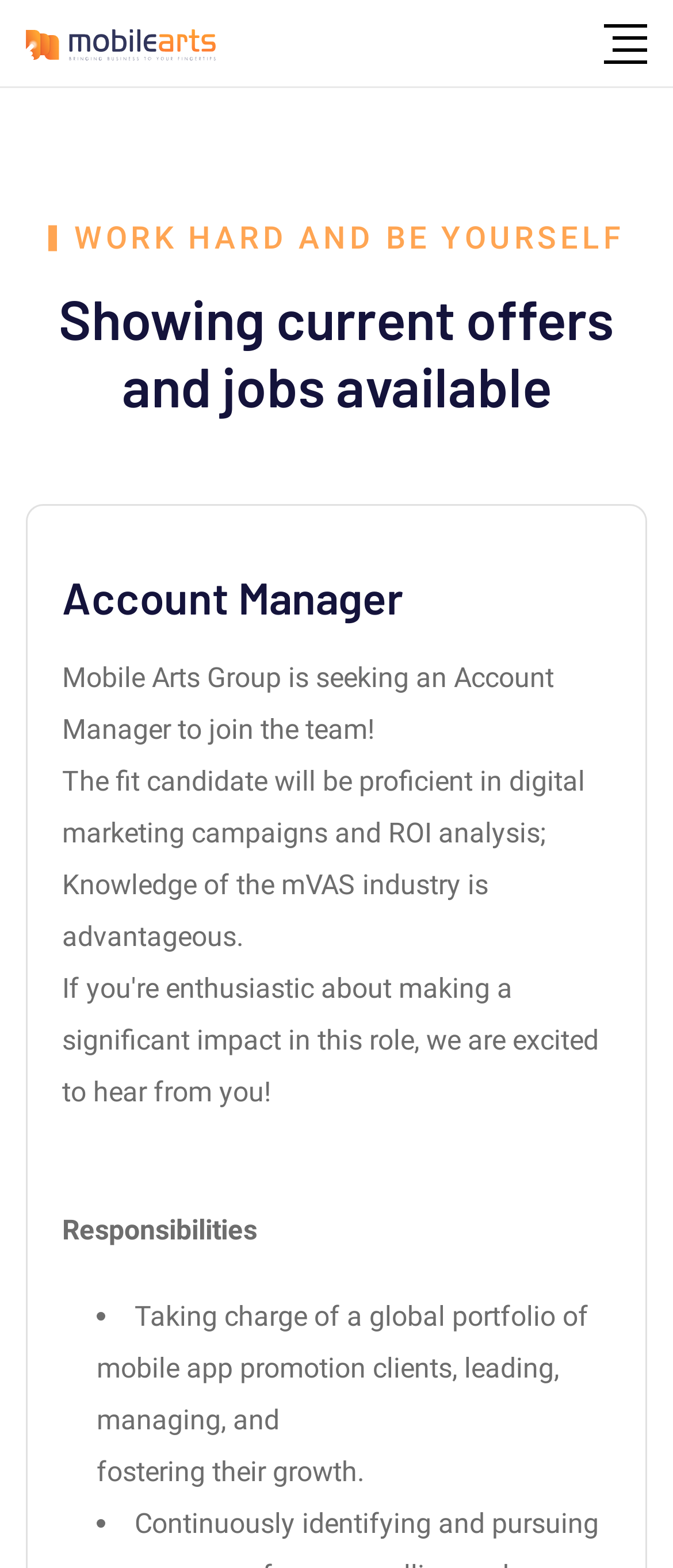Using the information shown in the image, answer the question with as much detail as possible: What is the company seeking to hire?

Based on the webpage, the company Mobile Arts Group is seeking to hire an Account Manager to join their team, as stated in the job description.